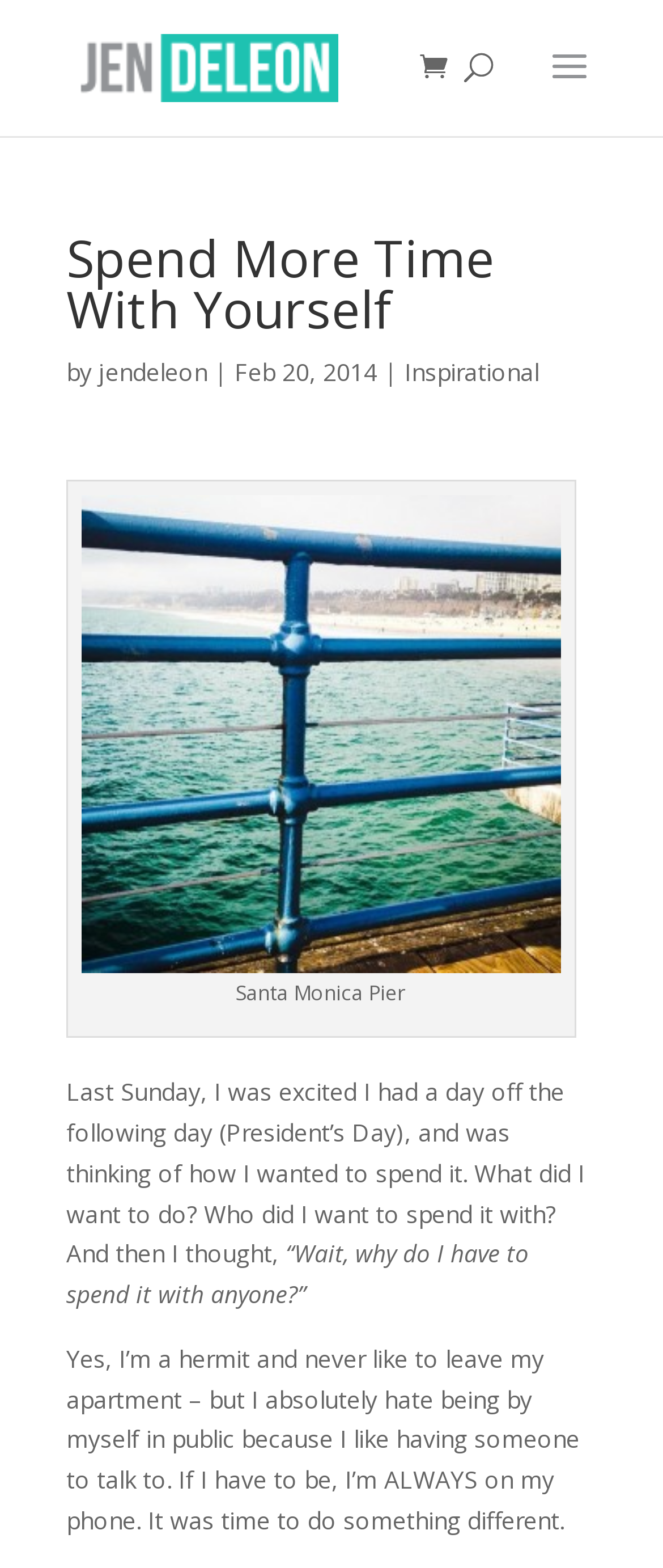How many images are there on the webpage?
Give a one-word or short phrase answer based on the image.

2